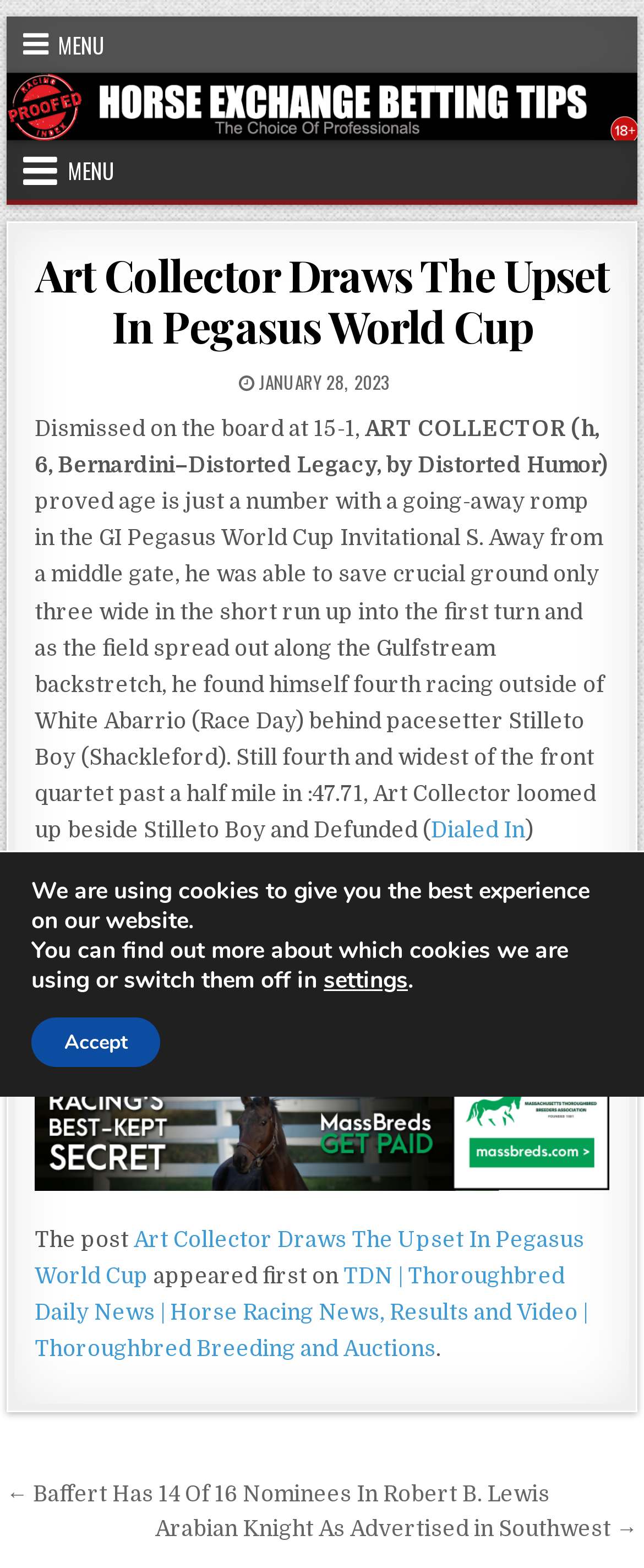Answer the following inquiry with a single word or phrase:
What is the publication date of the article?

JANUARY 28, 2023